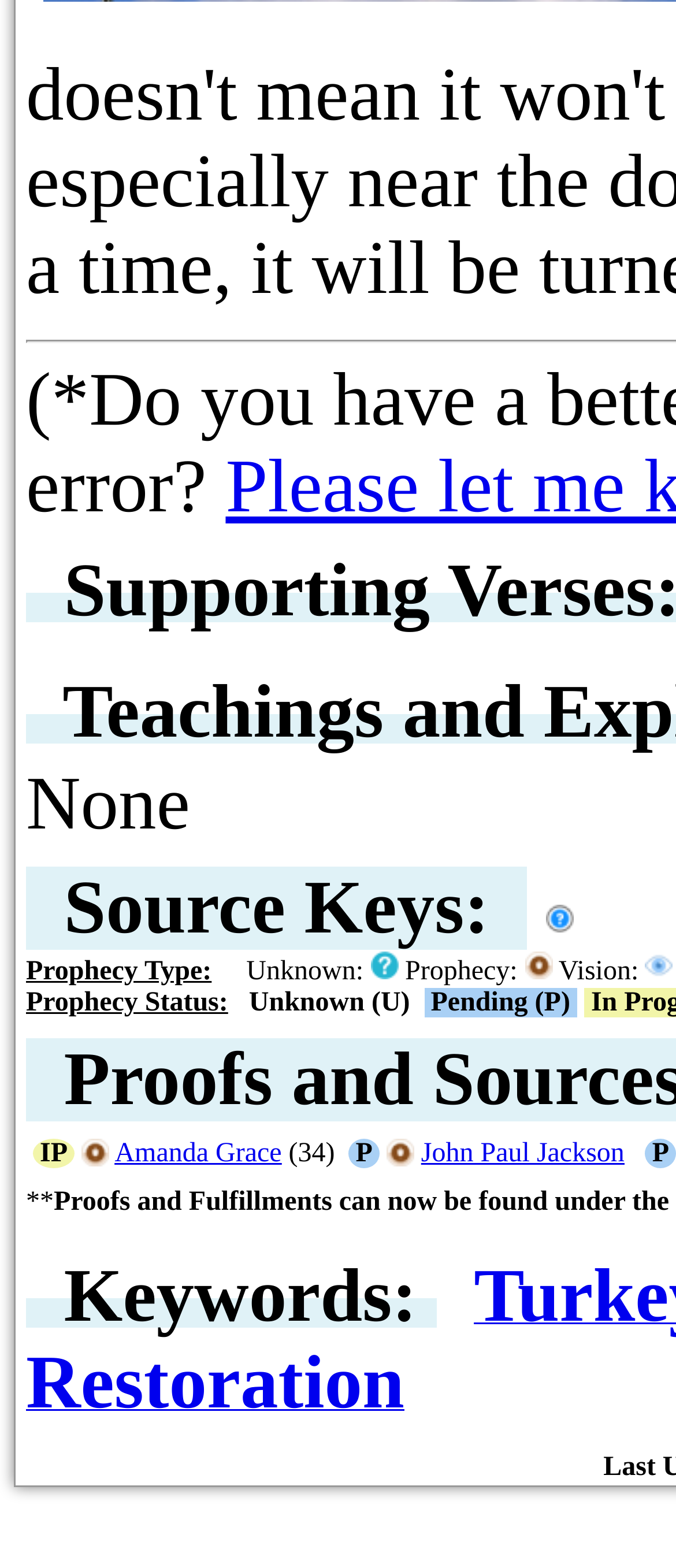What is the type of the third prophecy?
Kindly answer the question with as much detail as you can.

The type of the third prophecy is 'Prophecy' as indicated by the text 'Type: Prophecy' at the beginning of the prophecy text.